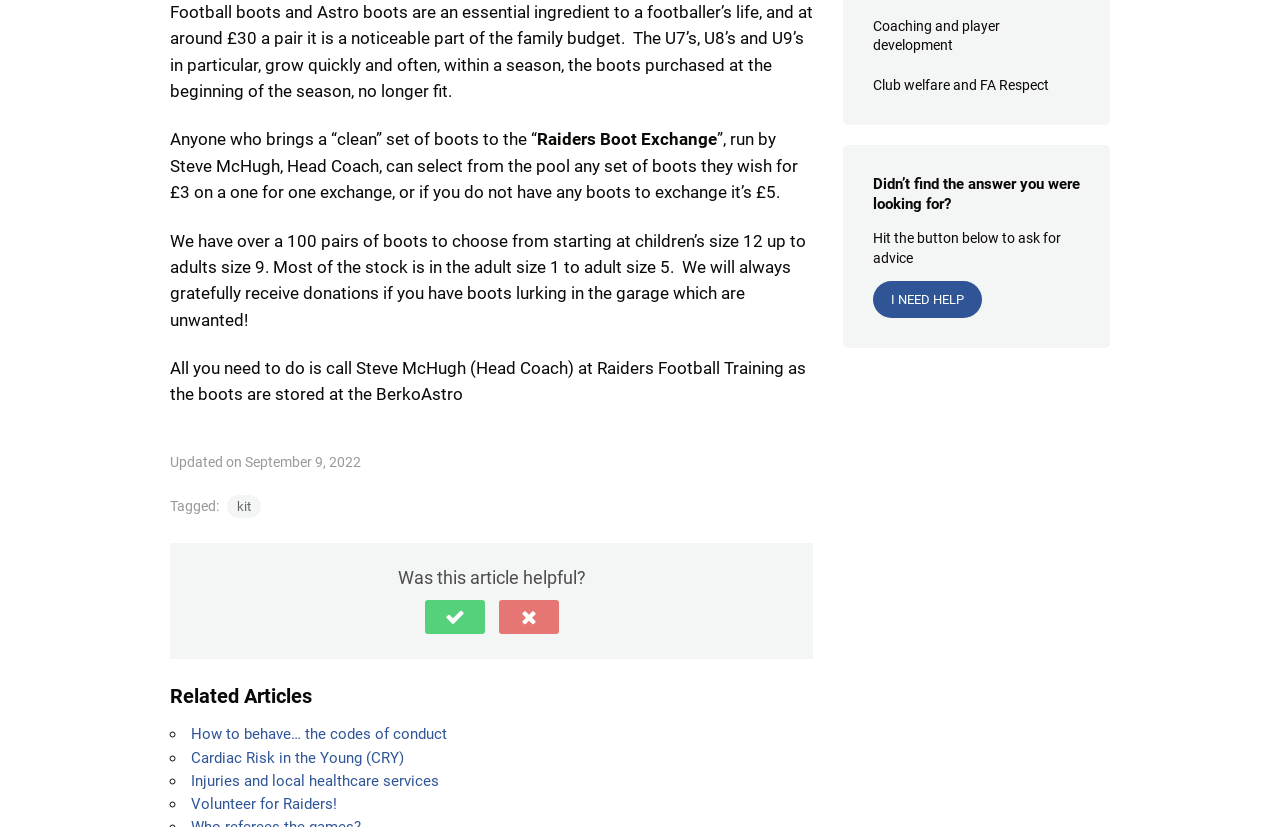Given the webpage screenshot and the description, determine the bounding box coordinates (top-left x, top-left y, bottom-right x, bottom-right y) that define the location of the UI element matching this description: Volunteer for Raiders!

[0.149, 0.949, 0.263, 0.971]